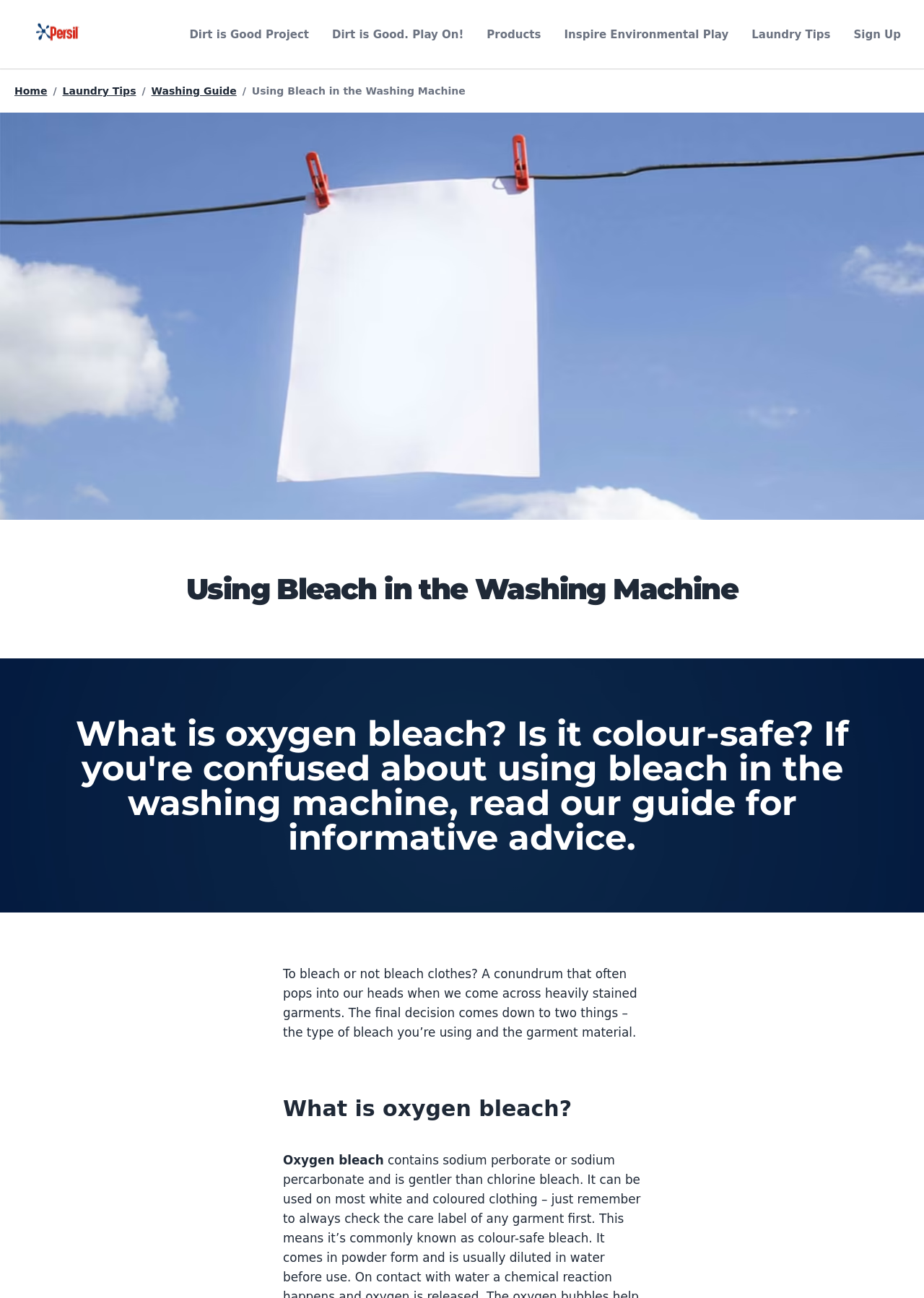Identify the bounding box coordinates of the clickable region necessary to fulfill the following instruction: "Click the 'Dirt is Good Project' link". The bounding box coordinates should be four float numbers between 0 and 1, i.e., [left, top, right, bottom].

[0.205, 0.02, 0.334, 0.034]